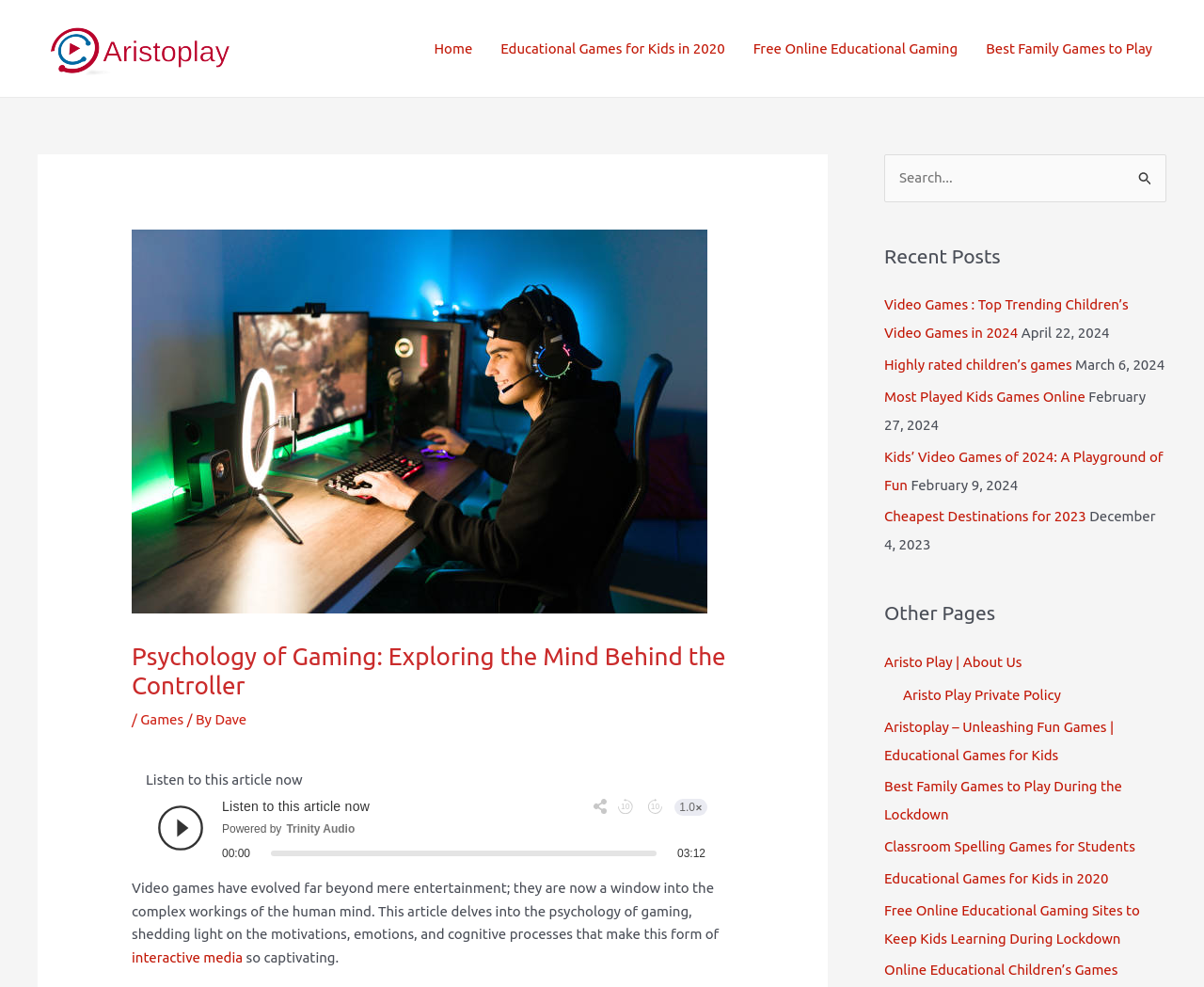Using the details in the image, give a detailed response to the question below:
What is the text above the search box?

I found a static text element with the text 'Search for:' located above the search box, which suggests that it is the label for the search input field.